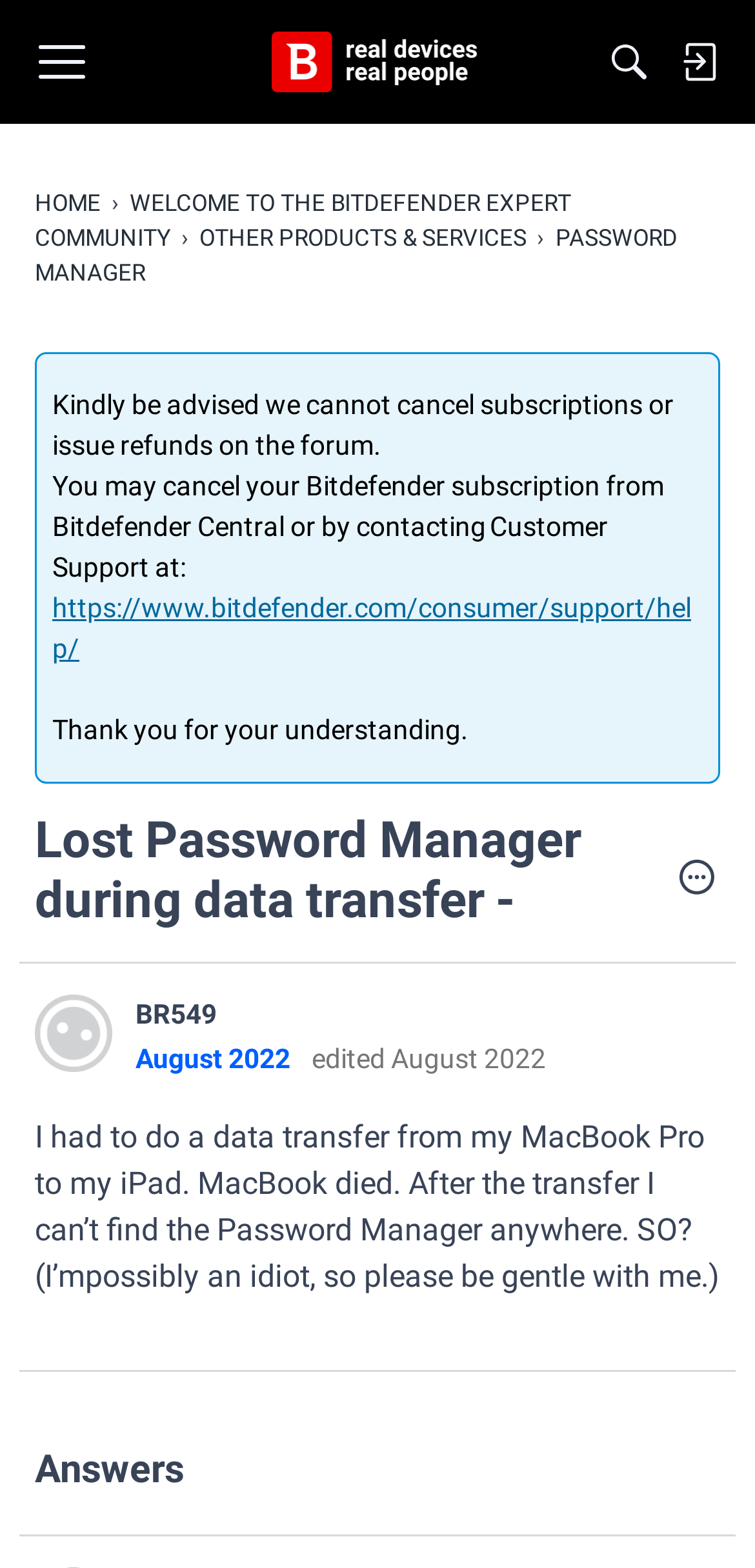Please identify the bounding box coordinates of the area that needs to be clicked to fulfill the following instruction: "Sign in to your account."

[0.879, 0.0, 0.972, 0.079]